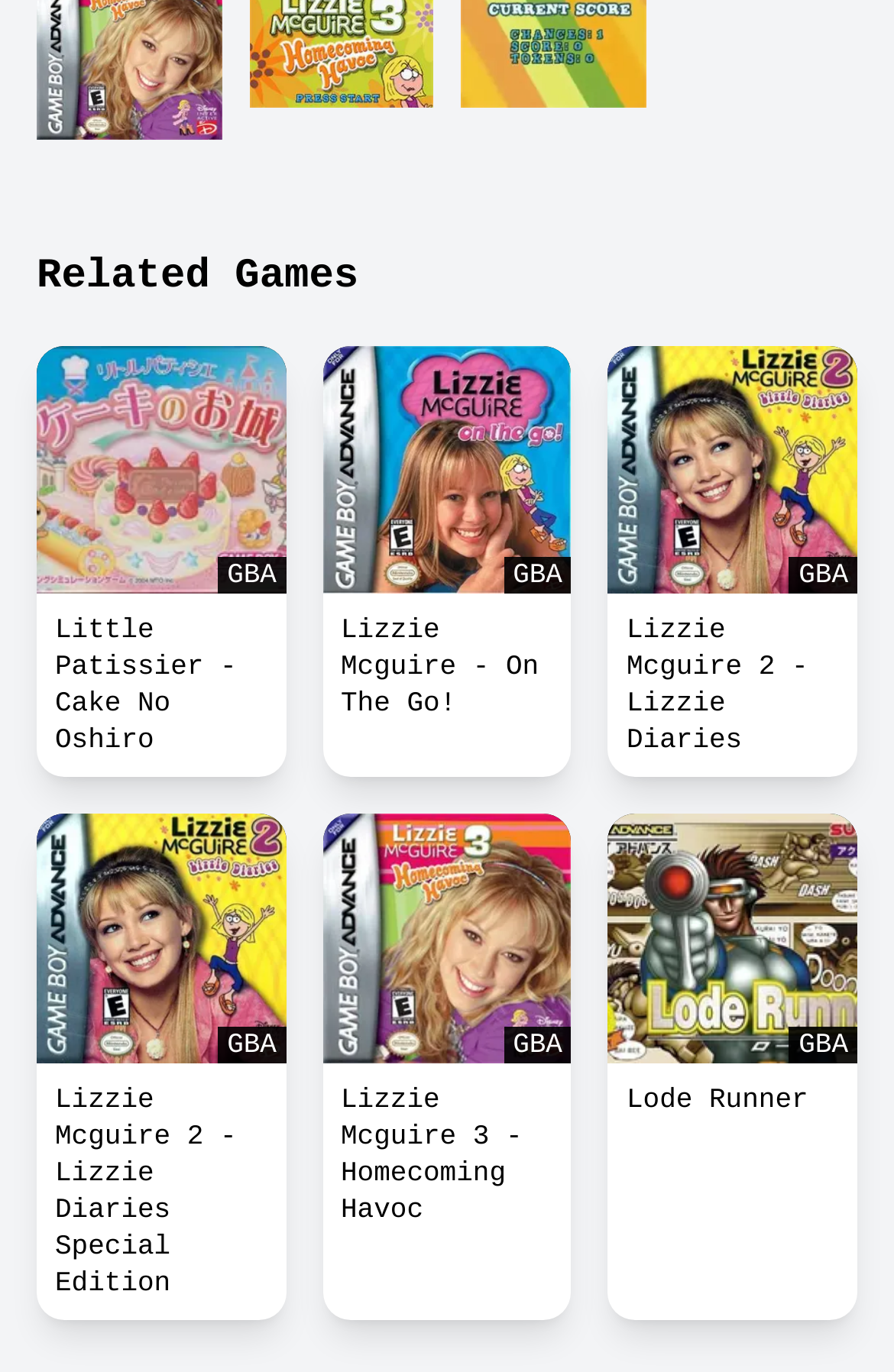What is the purpose of the images on this page?
Look at the screenshot and respond with one word or a short phrase.

Preview images